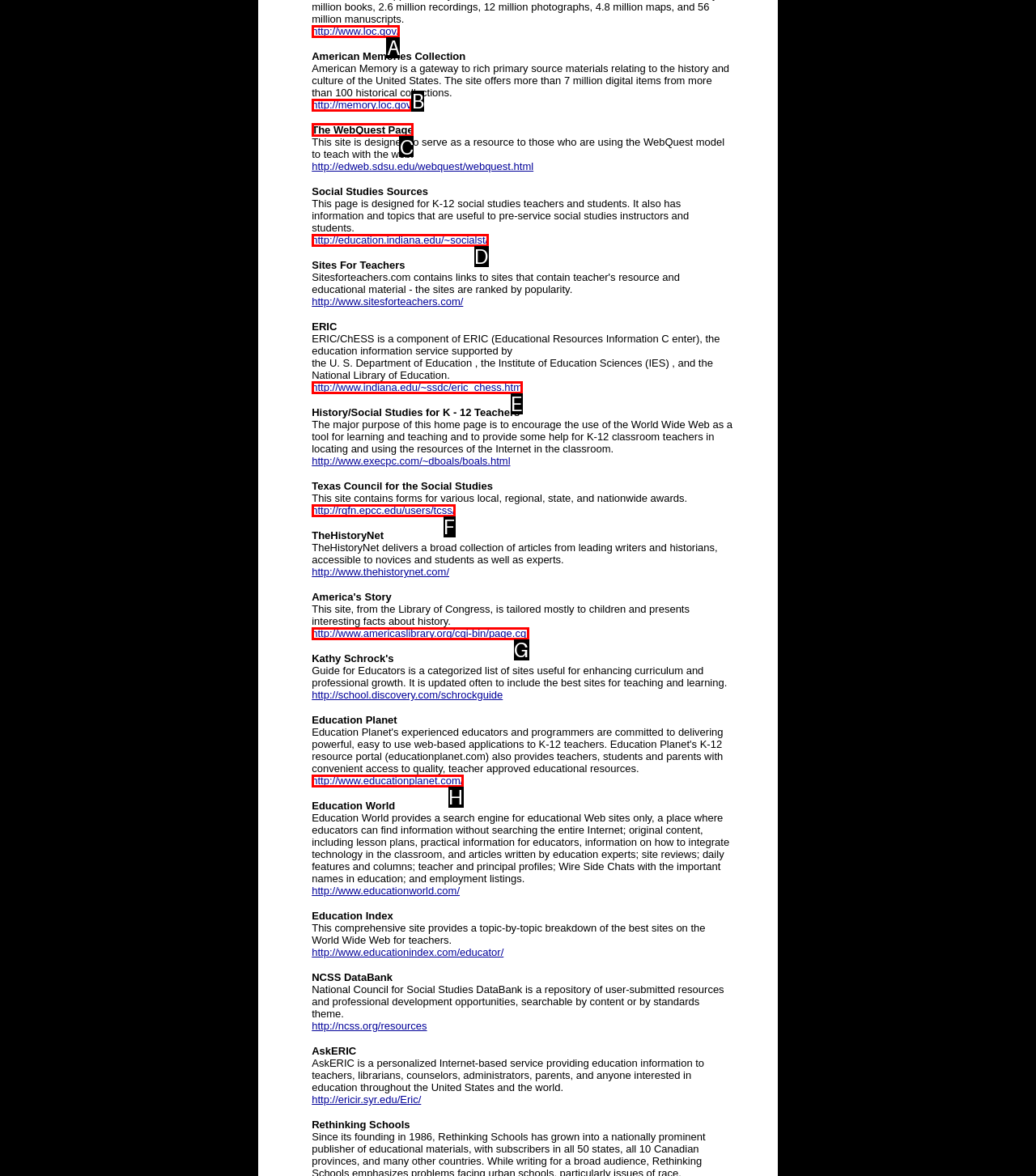Find the option you need to click to complete the following instruction: Go to The WebQuest Page
Answer with the corresponding letter from the choices given directly.

C